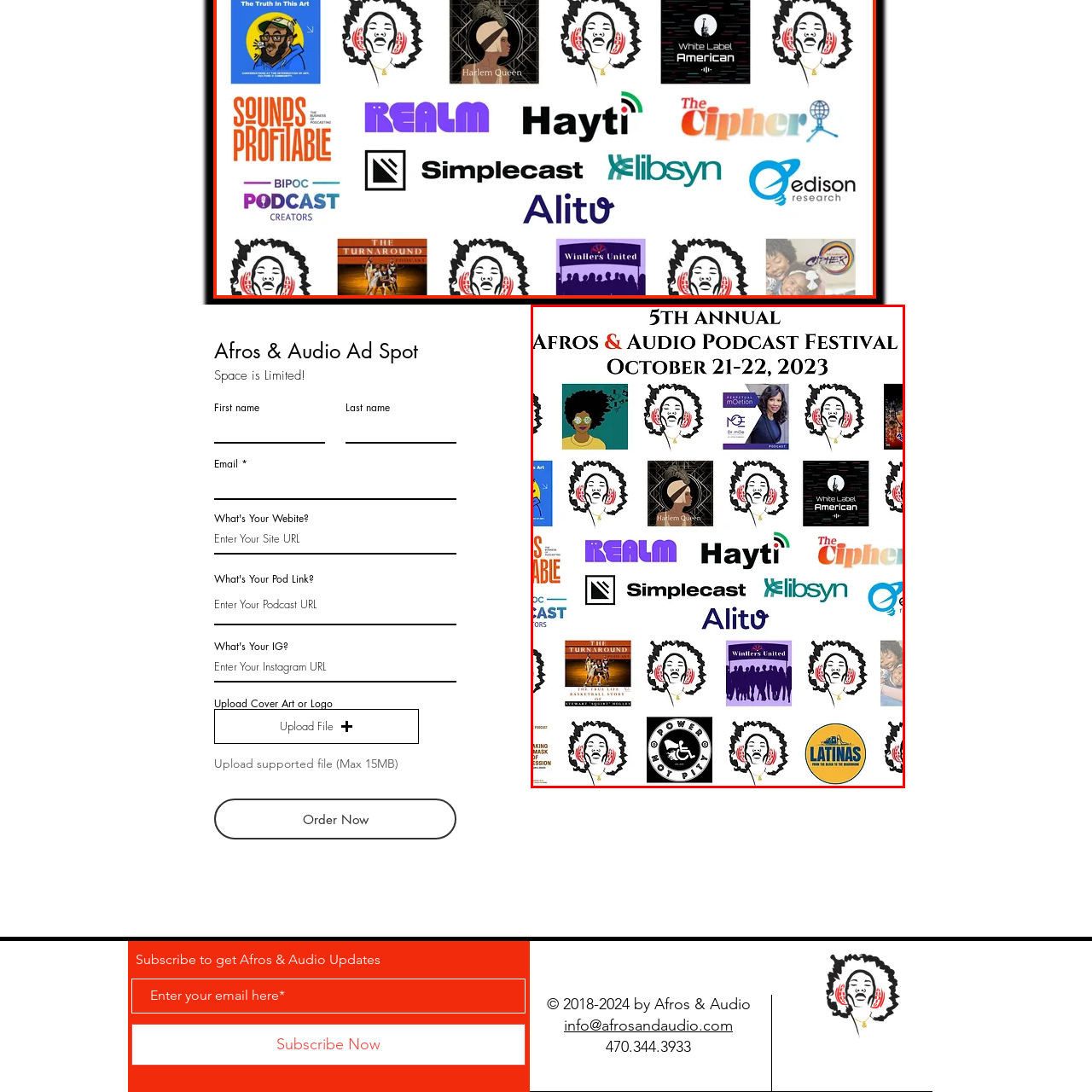Examine the image within the red border and provide a concise answer: What can attendees expect from the festival?

Engaging content, networking opportunities, and celebrations